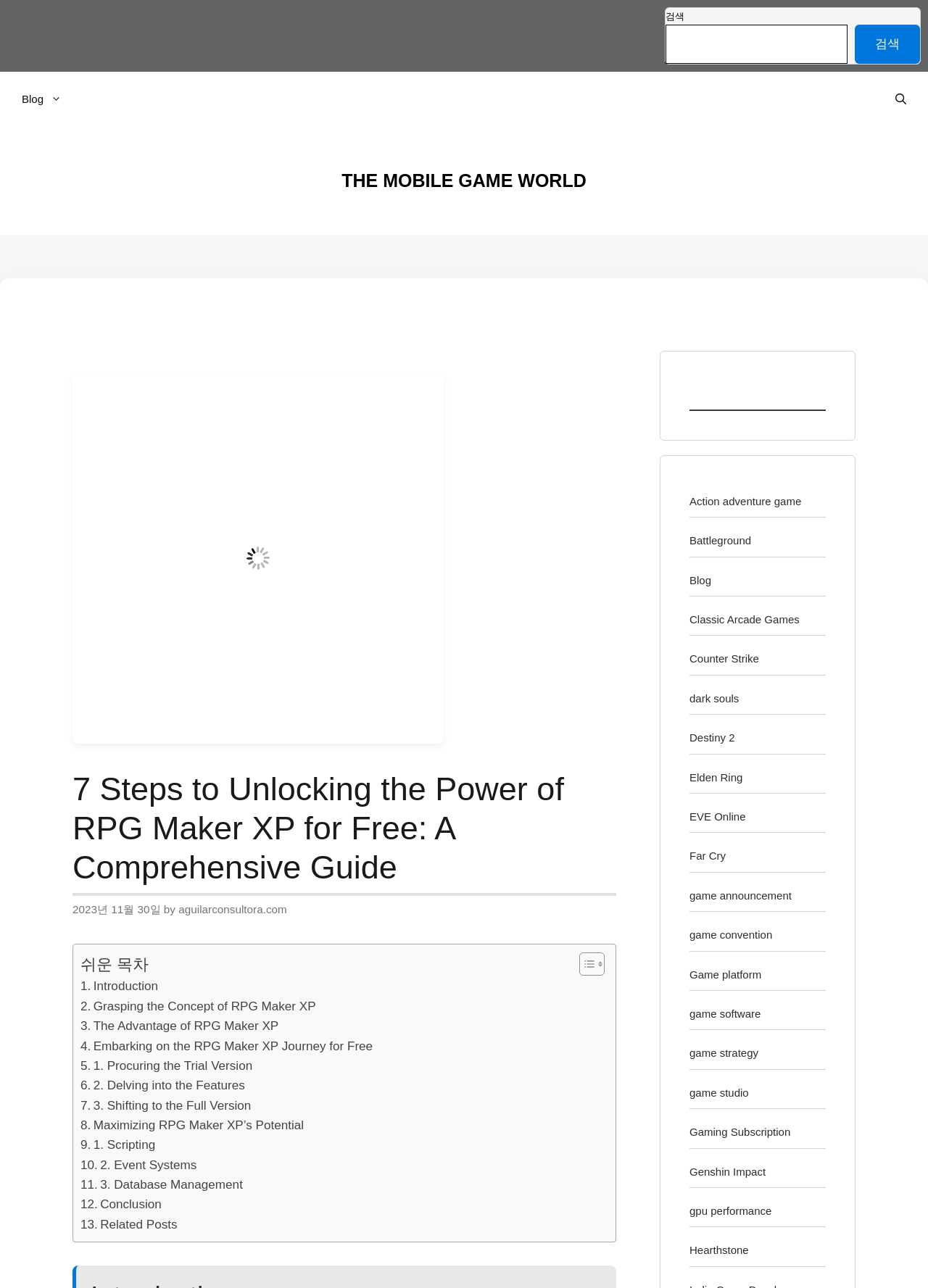What is the date of publication of the guide?
Refer to the screenshot and respond with a concise word or phrase.

2023년 11월 30일